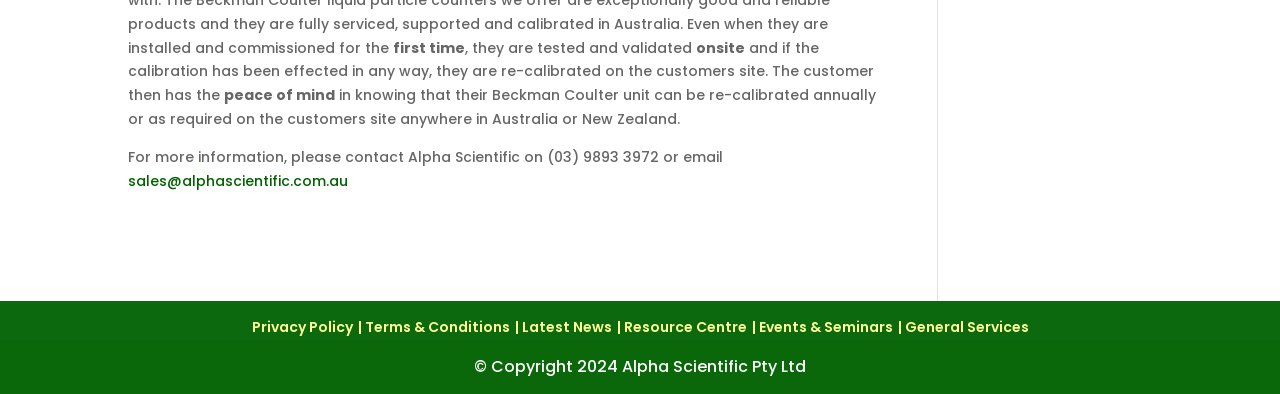Identify the bounding box of the HTML element described as: "Cassiar Asbestos Corporation Ltd.".

None